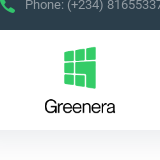Is the interface user-friendly?
Examine the image and give a concise answer in one word or a short phrase.

Yes